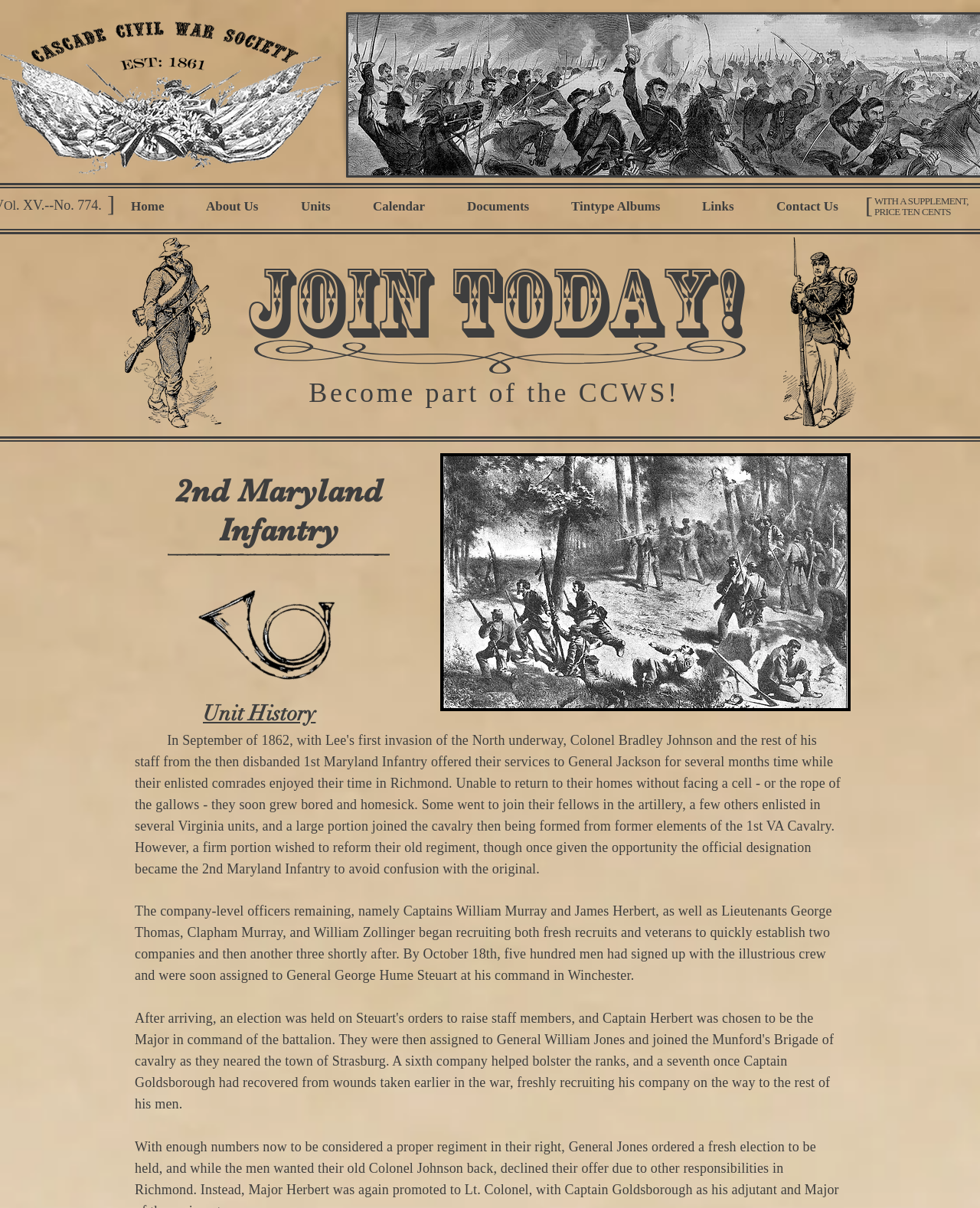Locate the bounding box coordinates of the region to be clicked to comply with the following instruction: "Click on the 'Join Today!' button". The coordinates must be four float numbers between 0 and 1, in the form [left, top, right, bottom].

[0.251, 0.192, 0.758, 0.294]